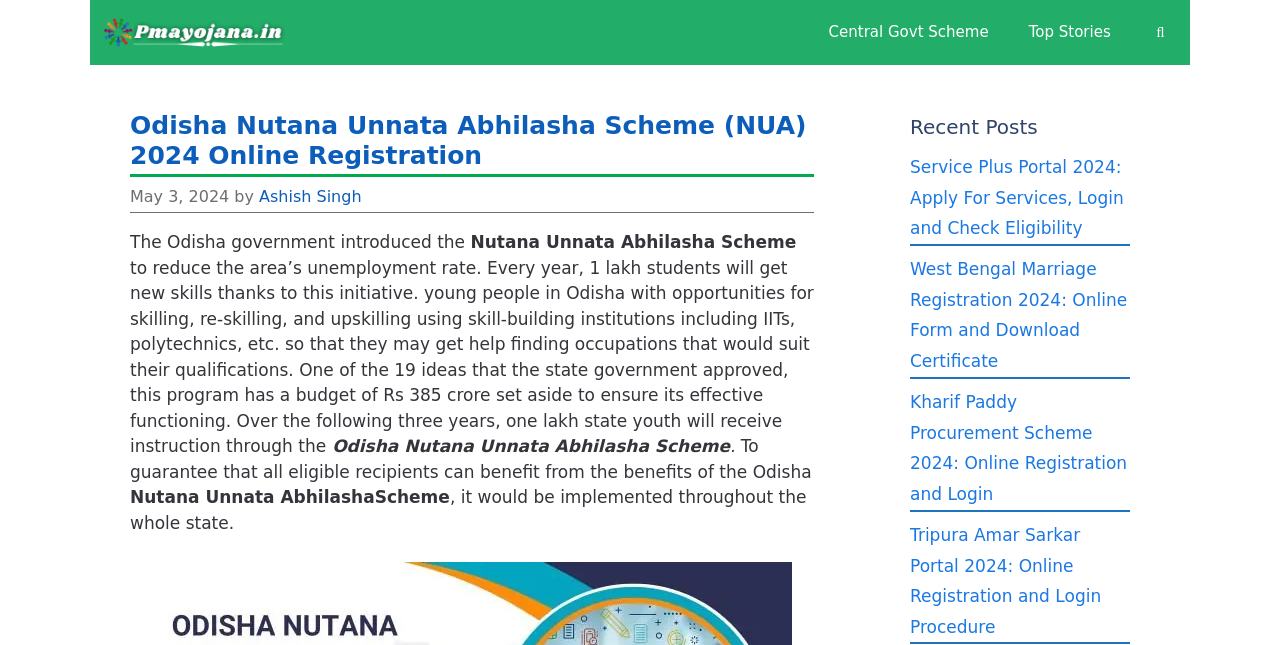Please identify the bounding box coordinates of where to click in order to follow the instruction: "Go to Home".

None